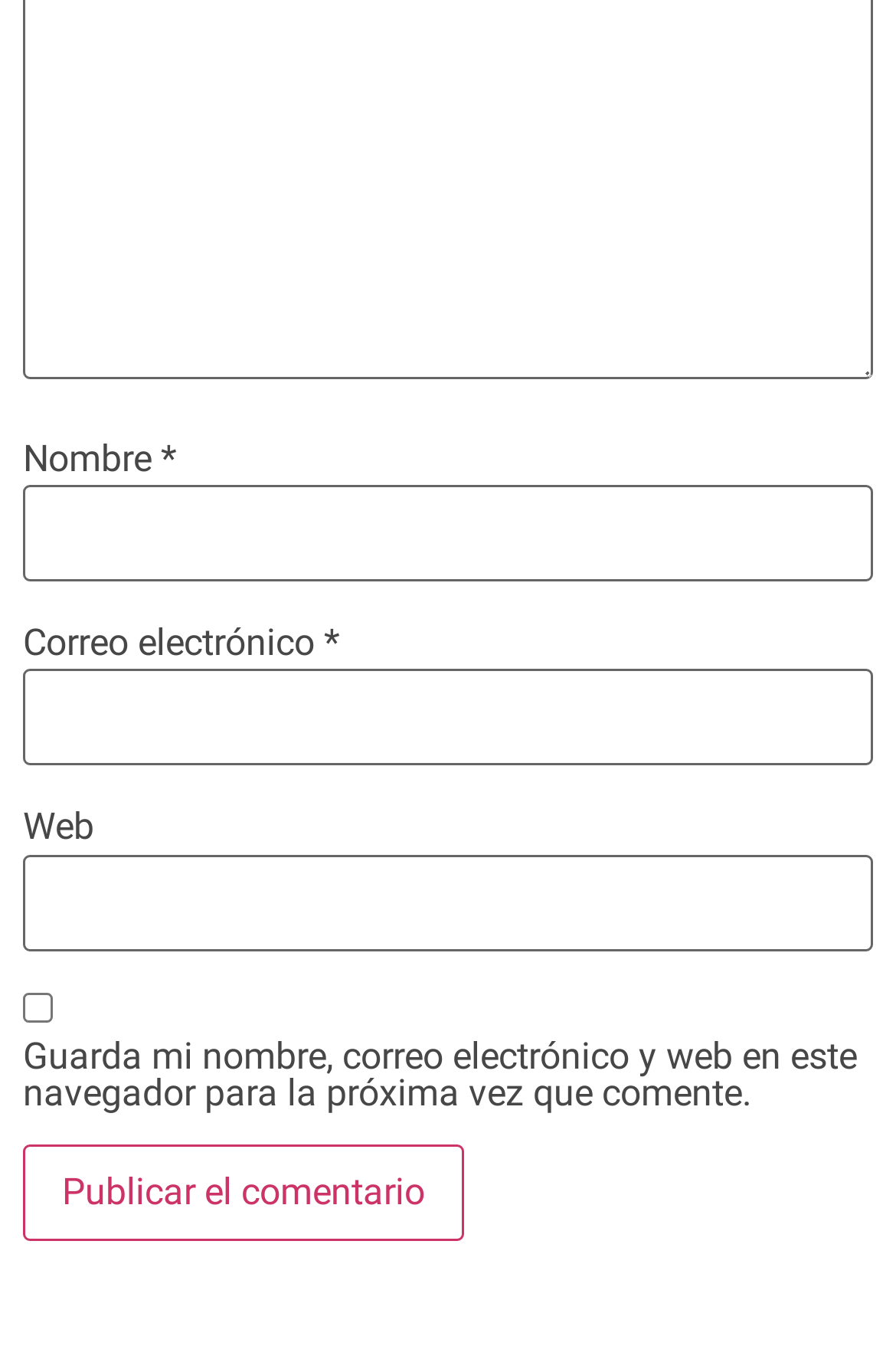What is the button at the bottom of the form for?
Examine the image and give a concise answer in one word or a short phrase.

Publish comment